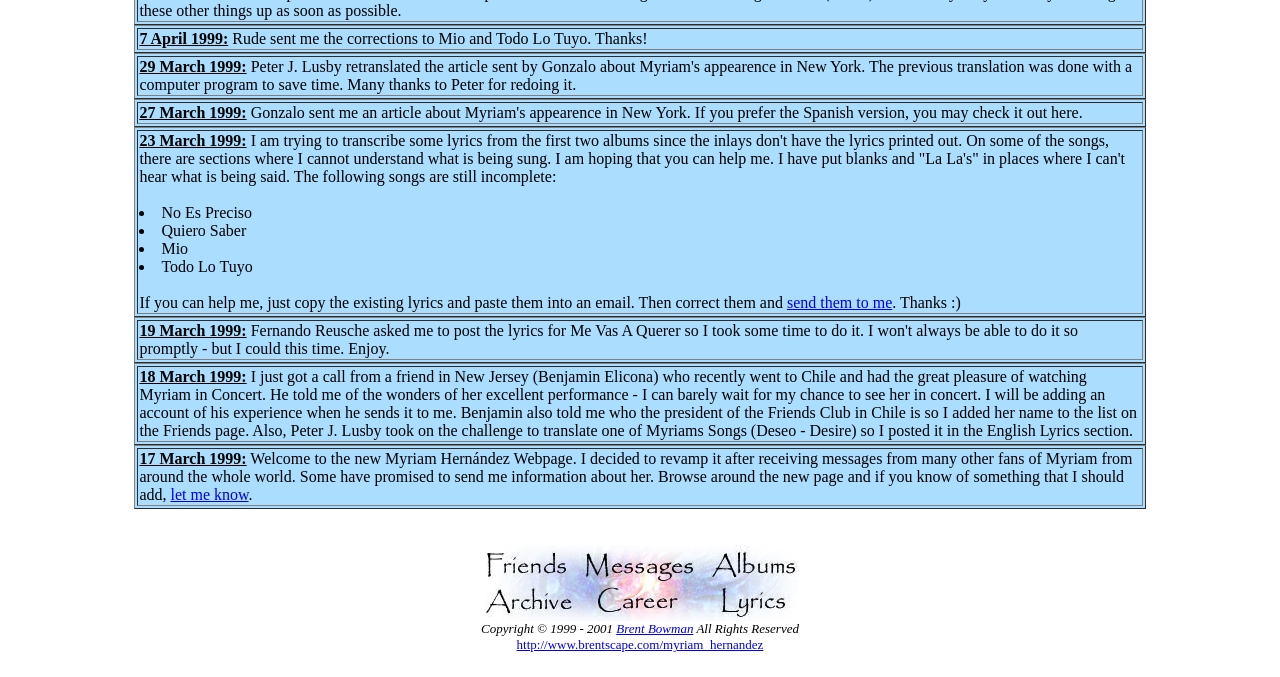Determine the bounding box coordinates for the element that should be clicked to follow this instruction: "go to Myriam Hernandez webpage". The coordinates should be given as four float numbers between 0 and 1, in the format [left, top, right, bottom].

[0.404, 0.941, 0.596, 0.963]